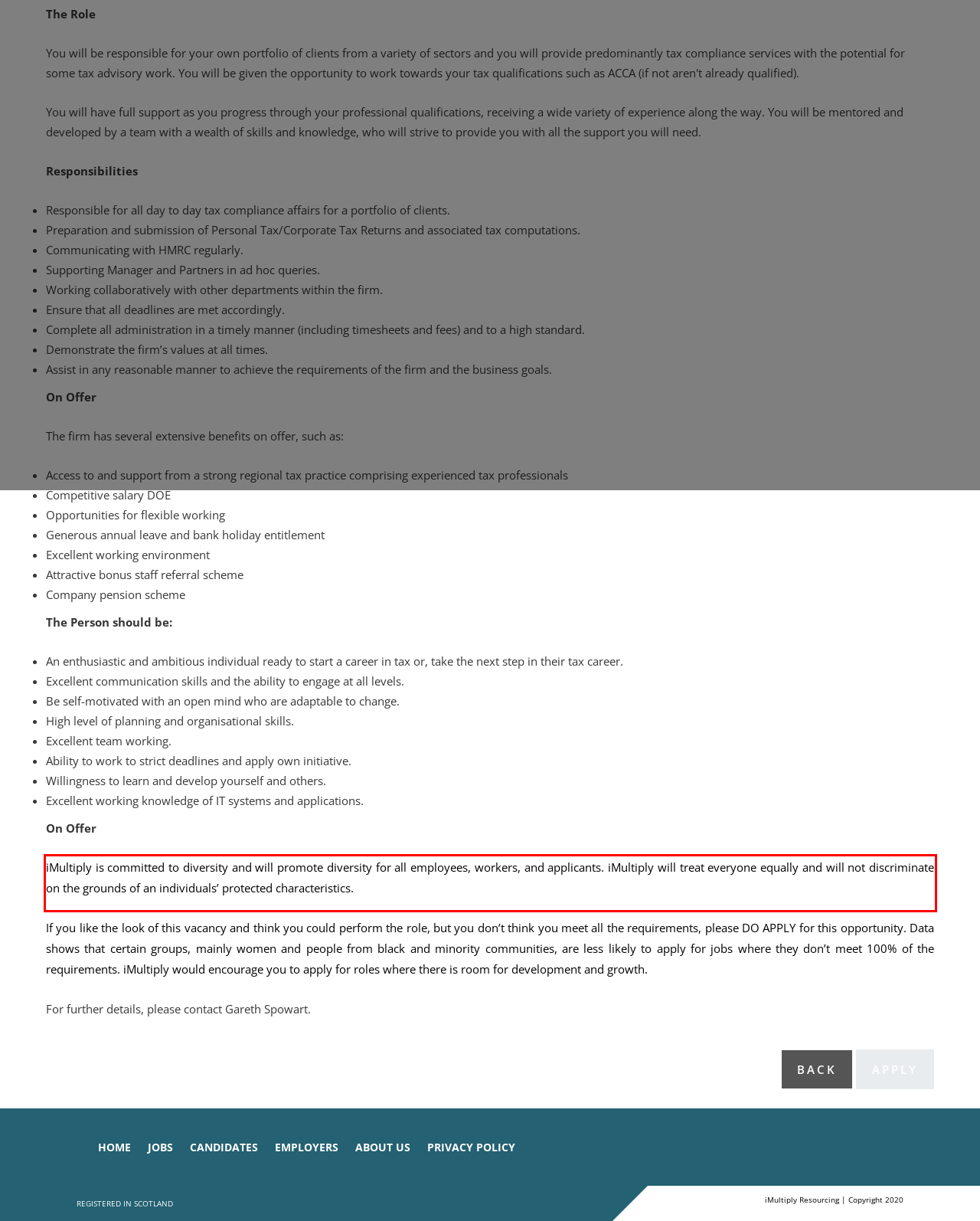You have a screenshot of a webpage with a red bounding box. Use OCR to generate the text contained within this red rectangle.

iMultiply is committed to diversity and will promote diversity for all employees, workers, and applicants. iMultiply will treat everyone equally and will not discriminate on the grounds of an individuals’ protected characteristics.